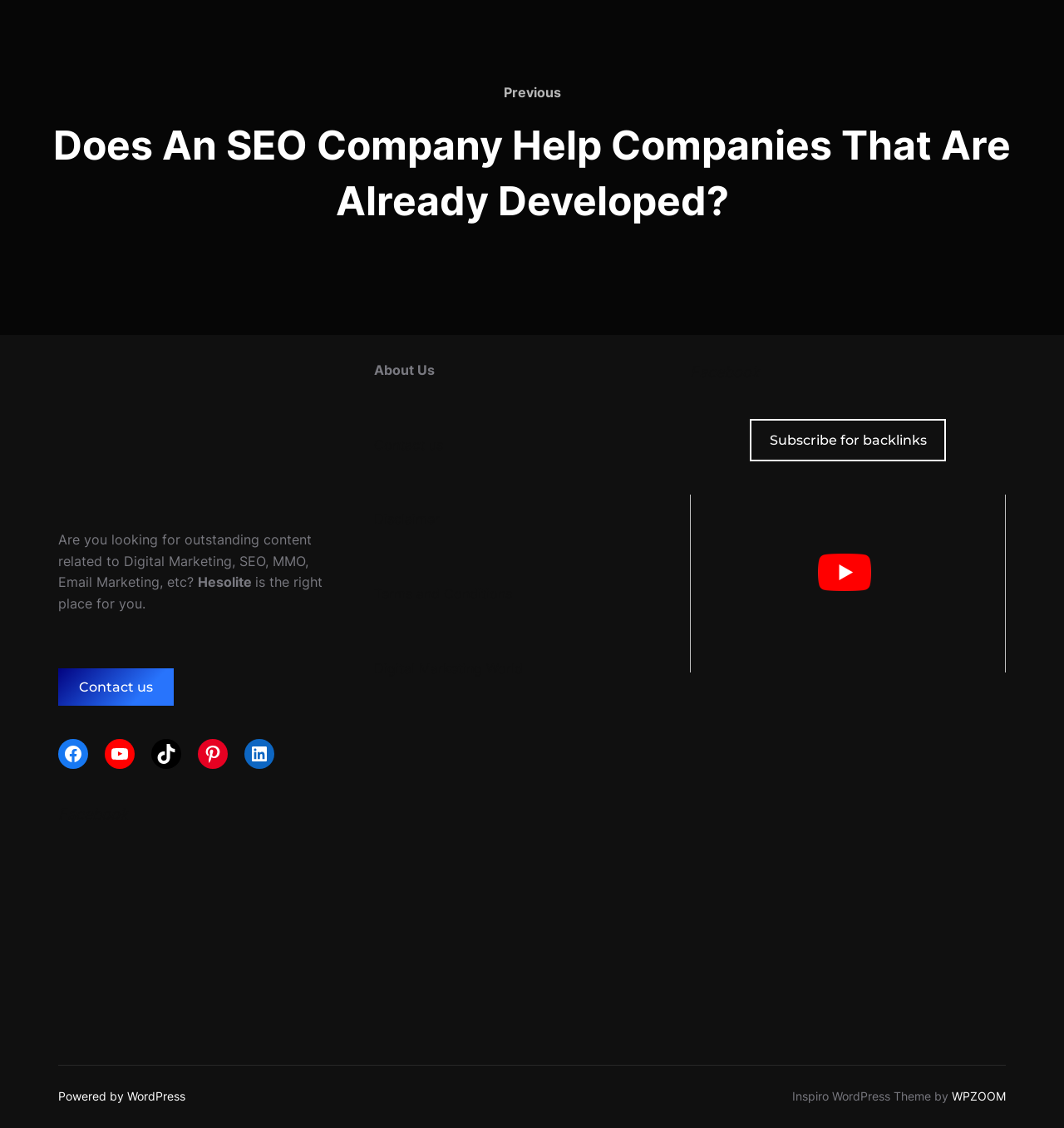Identify the bounding box coordinates necessary to click and complete the given instruction: "Click on the 'Contact us' link".

[0.055, 0.592, 0.163, 0.626]